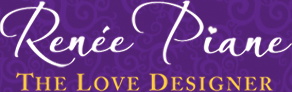Generate a detailed explanation of the scene depicted in the image.

The image features the name and title of Renée Piane, presented in an elegant and eye-catching design. The text "Renée Piane" is prominently displayed in a stylish cursive font, suggesting a sense of sophistication and expertise. Below it, in a more straightforward font, the title "The Love Designer" emphasizes her role as a relationship advisor and coach. The background color is a rich purple, which conveys a sense of creativity and passion, further enhancing the overall aesthetic appeal of the branding.